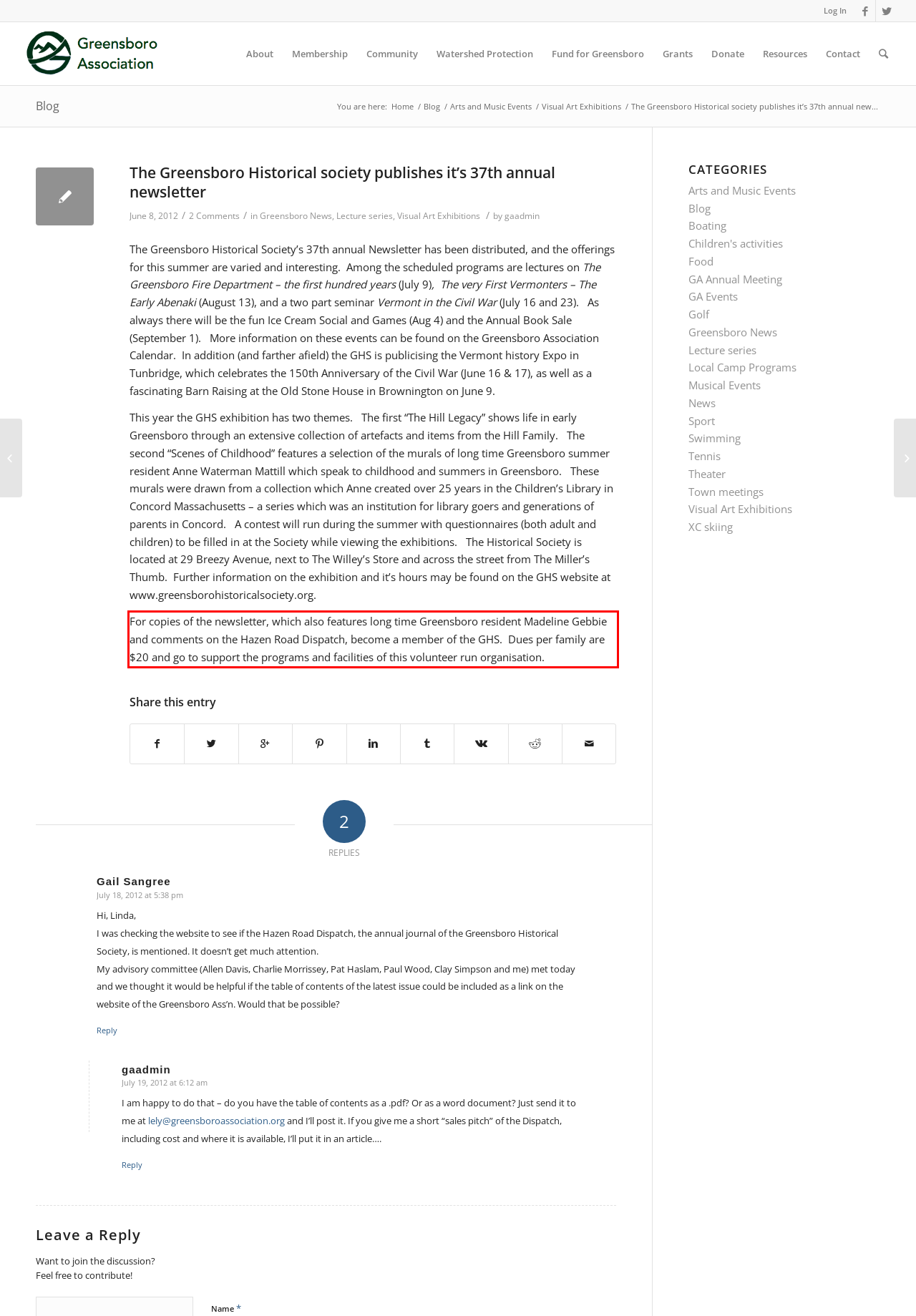Using the webpage screenshot, recognize and capture the text within the red bounding box.

For copies of the newsletter, which also features long time Greensboro resident Madeline Gebbie and comments on the Hazen Road Dispatch, become a member of the GHS. Dues per family are $20 and go to support the programs and facilities of this volunteer run organisation.